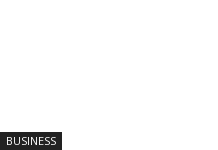What is the primary focus of the webpage section?
Please answer the question with a detailed response using the information from the screenshot.

The caption implies that the section is dedicated to articles or resources related to business topics, as indicated by the prominent display of the 'BUSINESS' label.